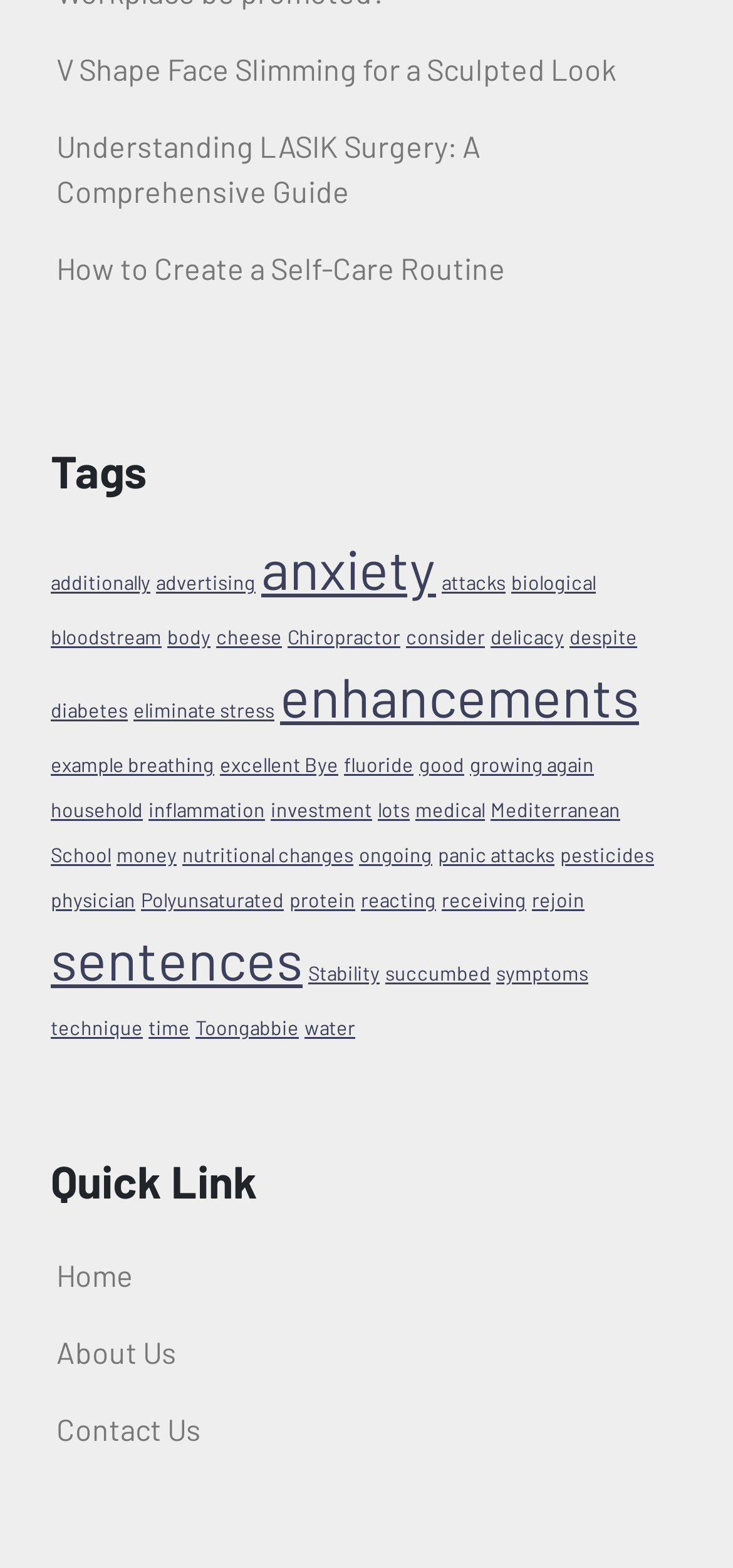Pinpoint the bounding box coordinates for the area that should be clicked to perform the following instruction: "Read about anxiety".

[0.356, 0.342, 0.595, 0.384]